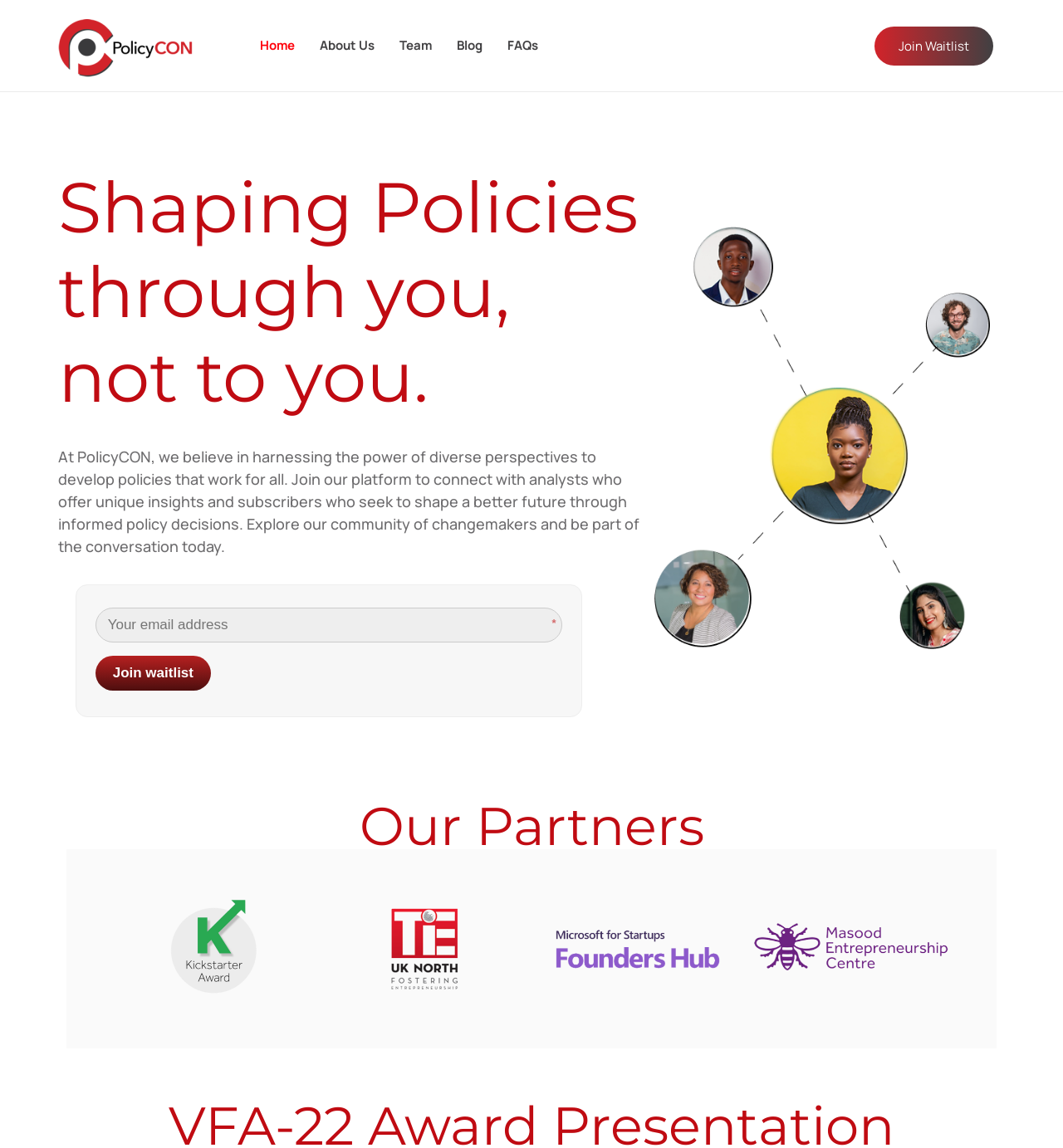Please identify the bounding box coordinates of the element I should click to complete this instruction: 'Click on HOME'. The coordinates should be given as four float numbers between 0 and 1, like this: [left, top, right, bottom].

None